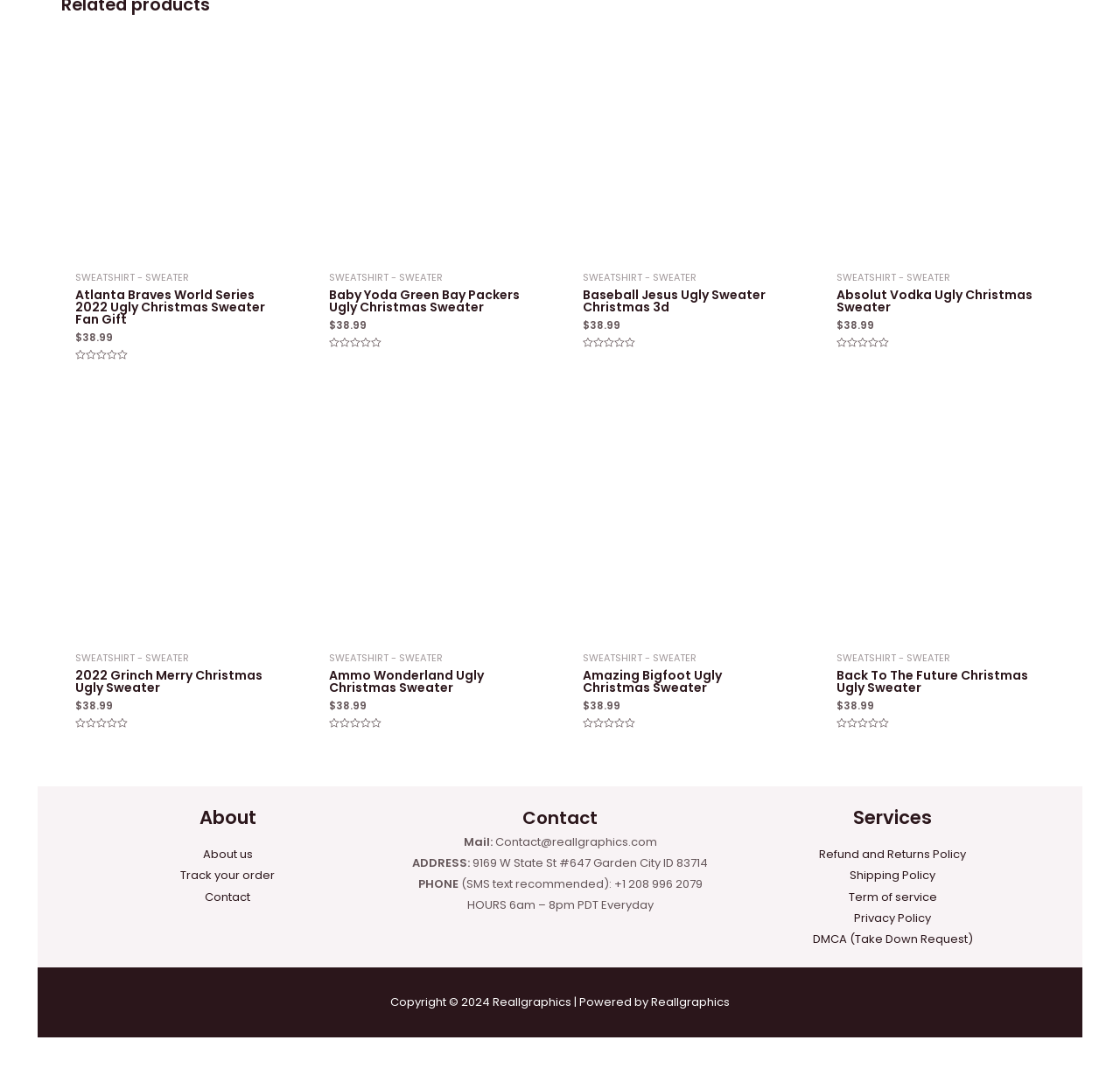Highlight the bounding box coordinates of the element that should be clicked to carry out the following instruction: "View Baby Yoda Green Bay Packers Ugly Christmas Sweater". The coordinates must be given as four float numbers ranging from 0 to 1, i.e., [left, top, right, bottom].

[0.293, 0.268, 0.48, 0.297]